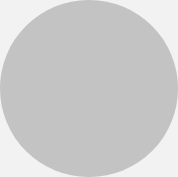What is the tone of the profile picture?
Refer to the image and provide a concise answer in one word or phrase.

Gray